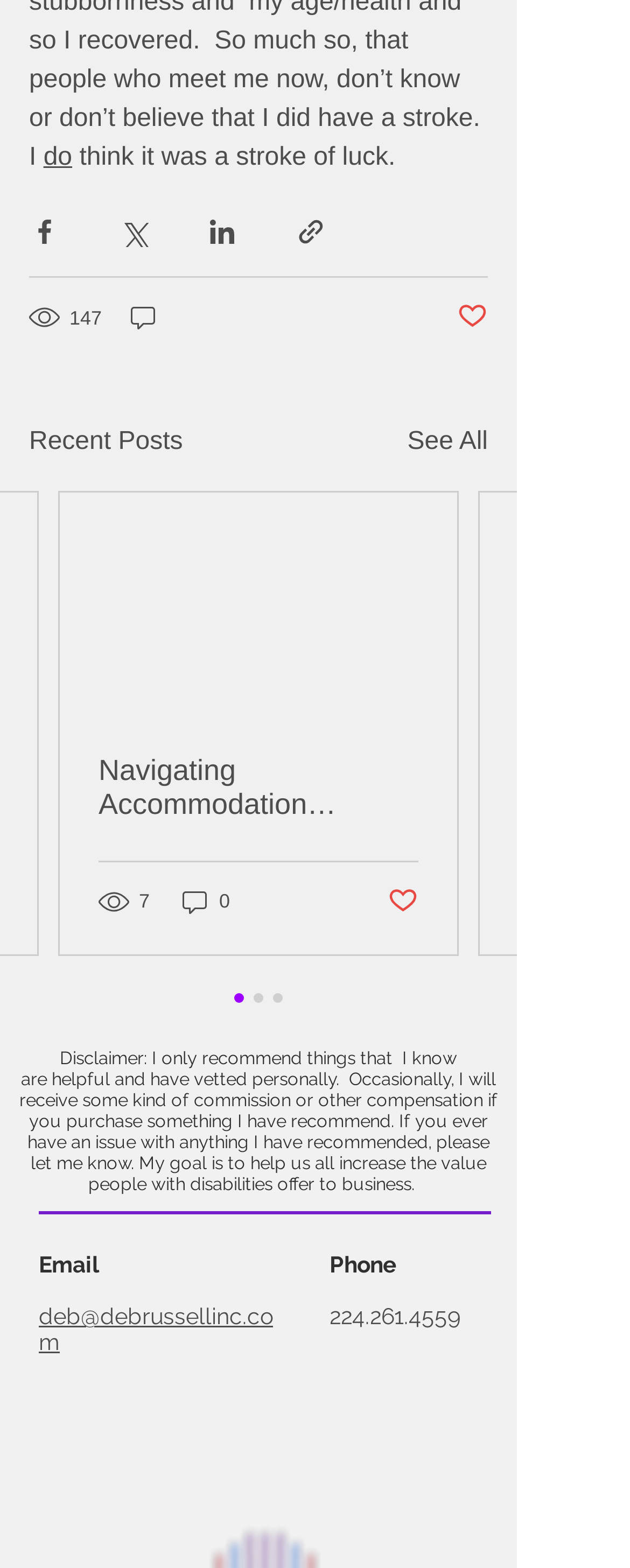Please determine the bounding box coordinates of the clickable area required to carry out the following instruction: "Read the article". The coordinates must be four float numbers between 0 and 1, represented as [left, top, right, bottom].

[0.095, 0.314, 0.726, 0.609]